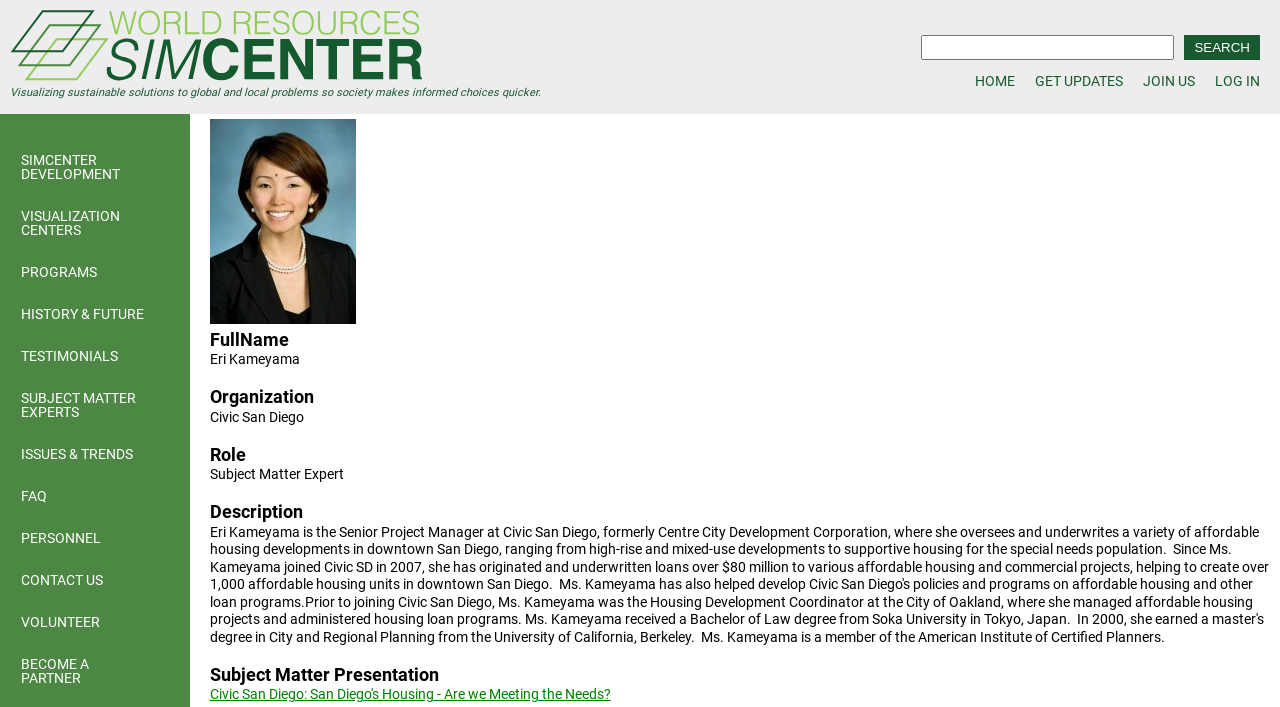Determine the bounding box coordinates for the element that should be clicked to follow this instruction: "go to home page". The coordinates should be given as four float numbers between 0 and 1, in the format [left, top, right, bottom].

[0.008, 0.014, 0.5, 0.121]